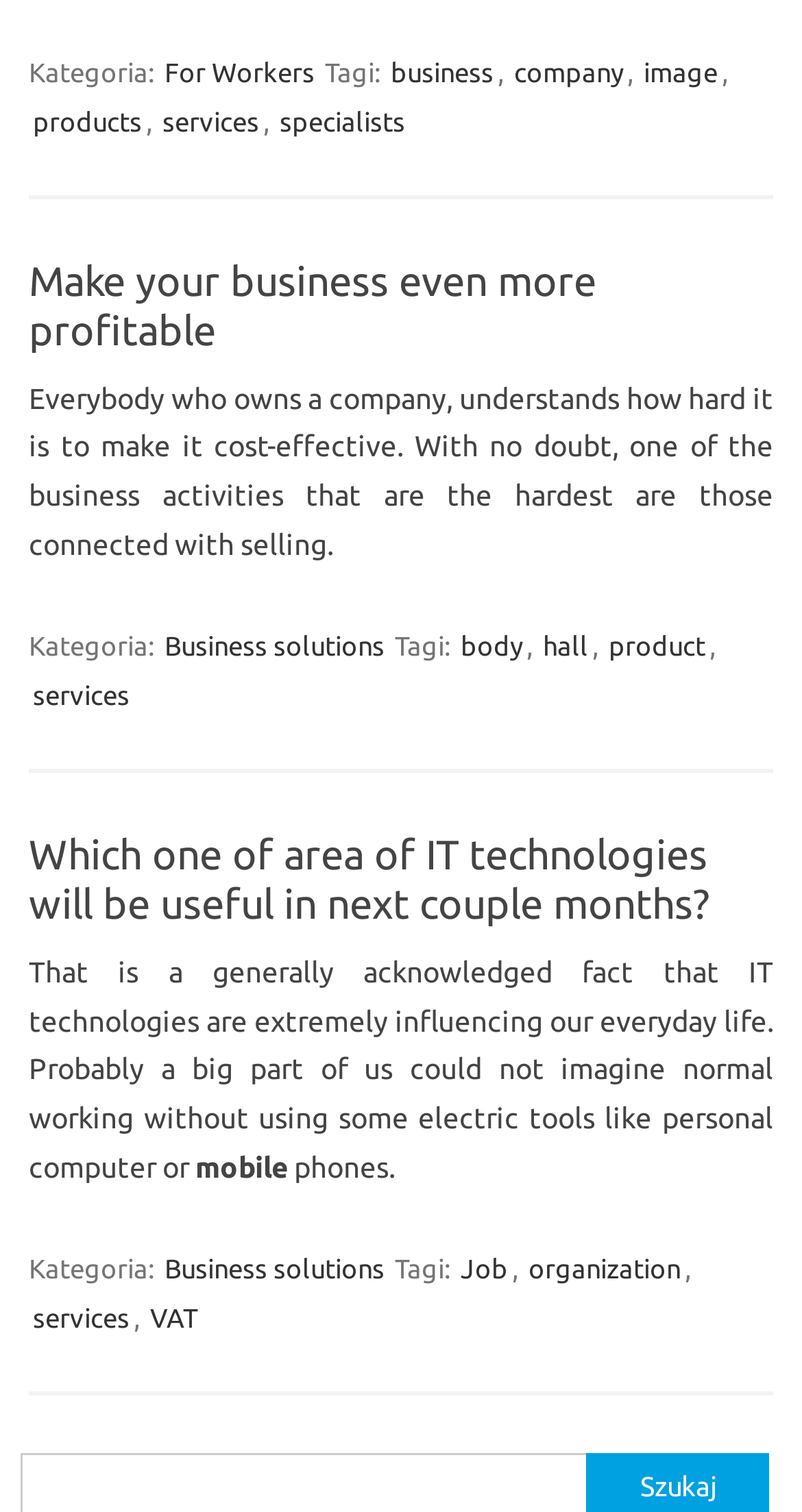Locate the bounding box coordinates of the element that should be clicked to fulfill the instruction: "Go to SHOP".

None